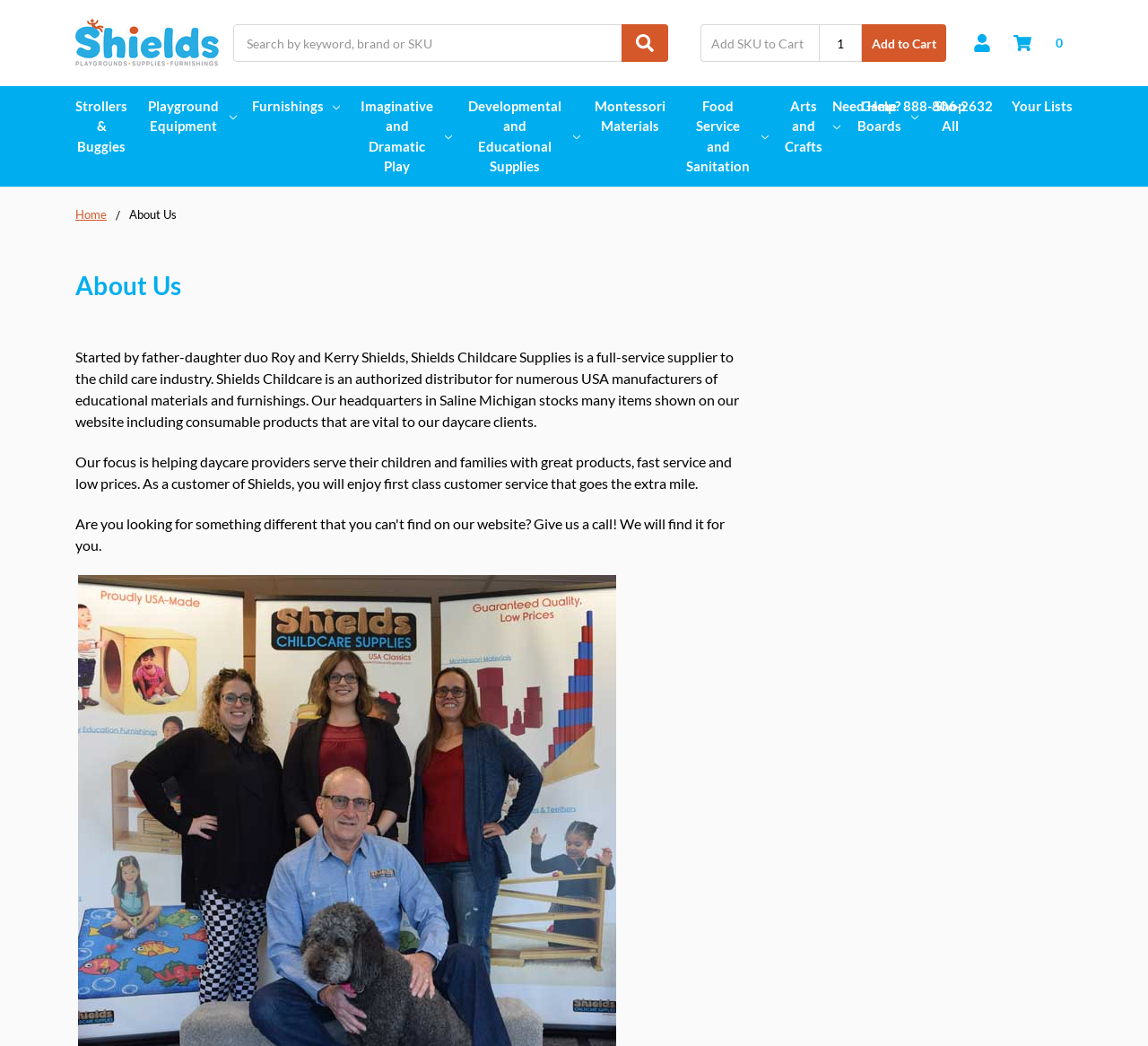Using the given description, provide the bounding box coordinates formatted as (top-left x, top-left y, bottom-right x, bottom-right y), with all values being floating point numbers between 0 and 1. Description: Developmental and Educational Supplies

[0.406, 0.082, 0.502, 0.178]